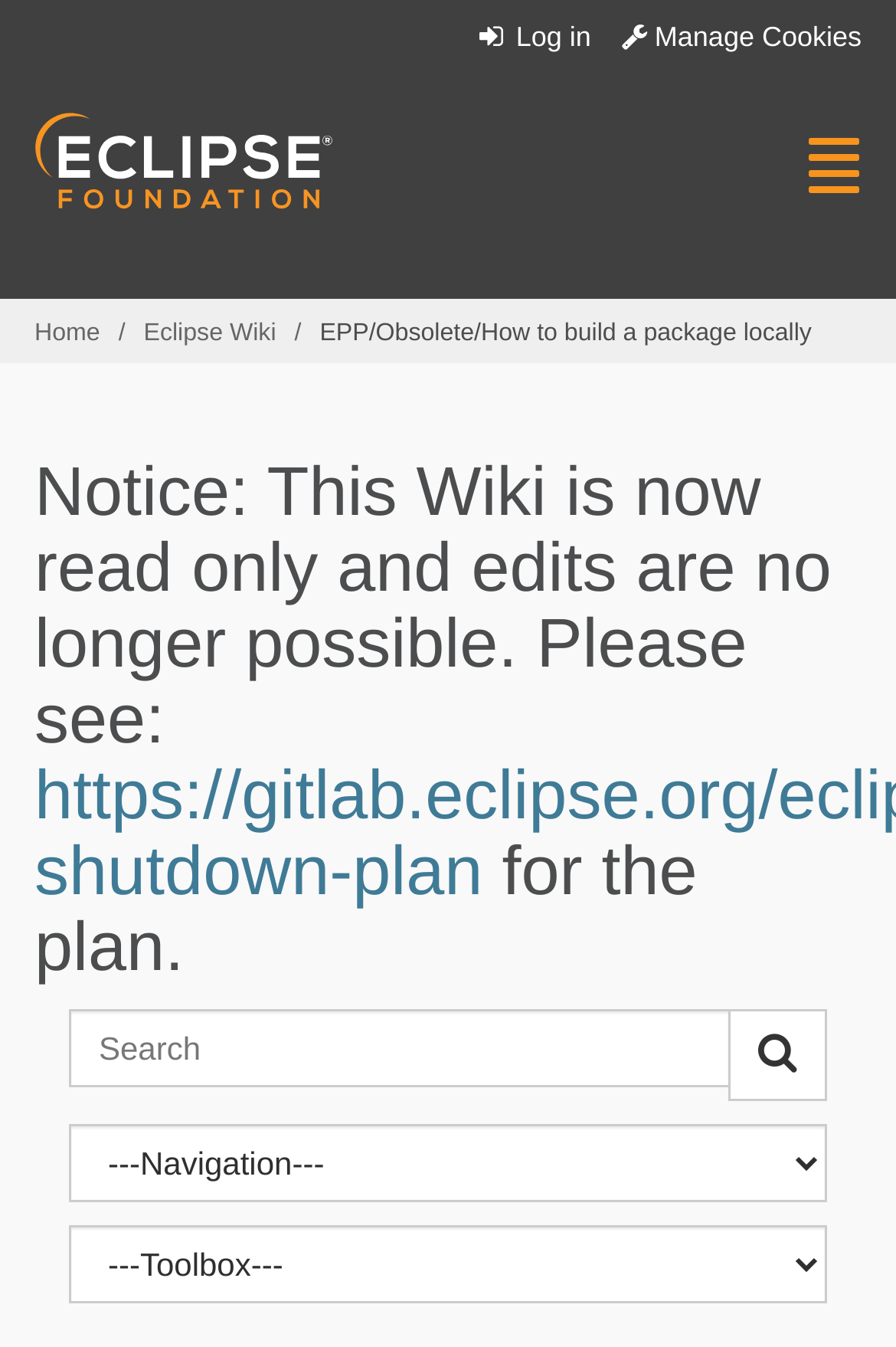Identify and provide the main heading of the webpage.

EPP/Obsolete/How to build a package locally